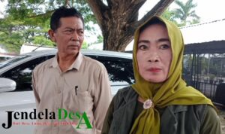What is visible in the background?
Look at the screenshot and give a one-word or phrase answer.

White vehicle